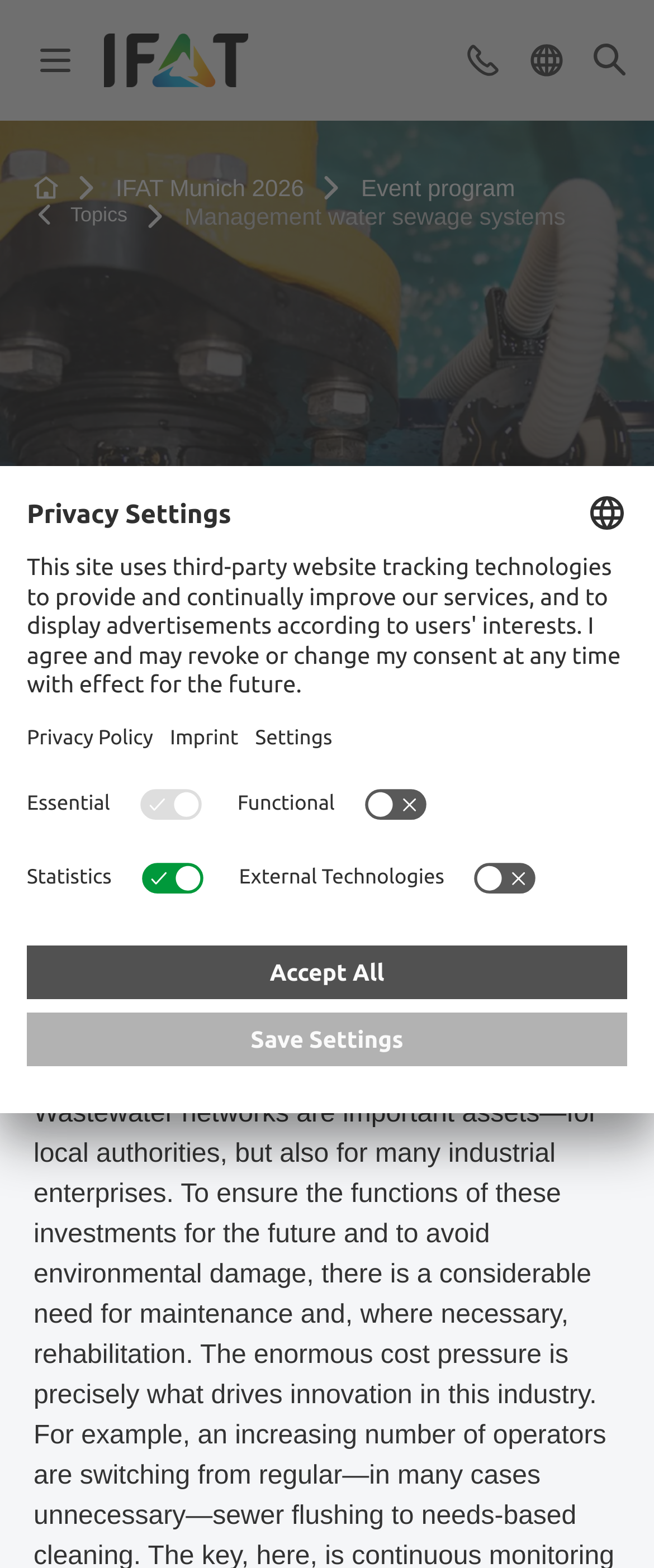How many images are there on the page?
Using the image as a reference, give a one-word or short phrase answer.

13